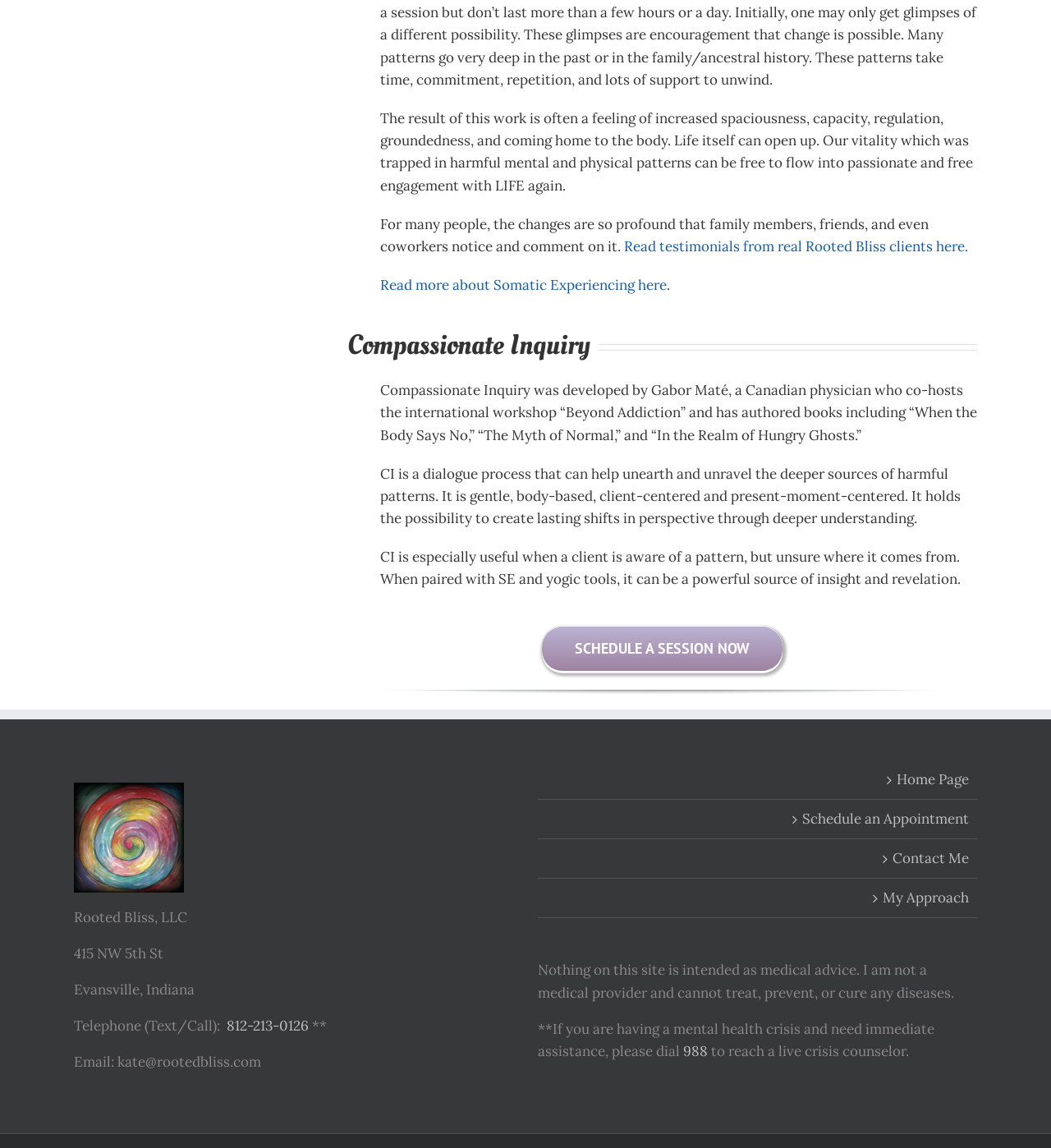What is the name of the company?
Provide a thorough and detailed answer to the question.

I found the company name by looking at the bottom section of the webpage, where the contact information is provided. The company name is mentioned as 'Rooted Bliss, LLC'.